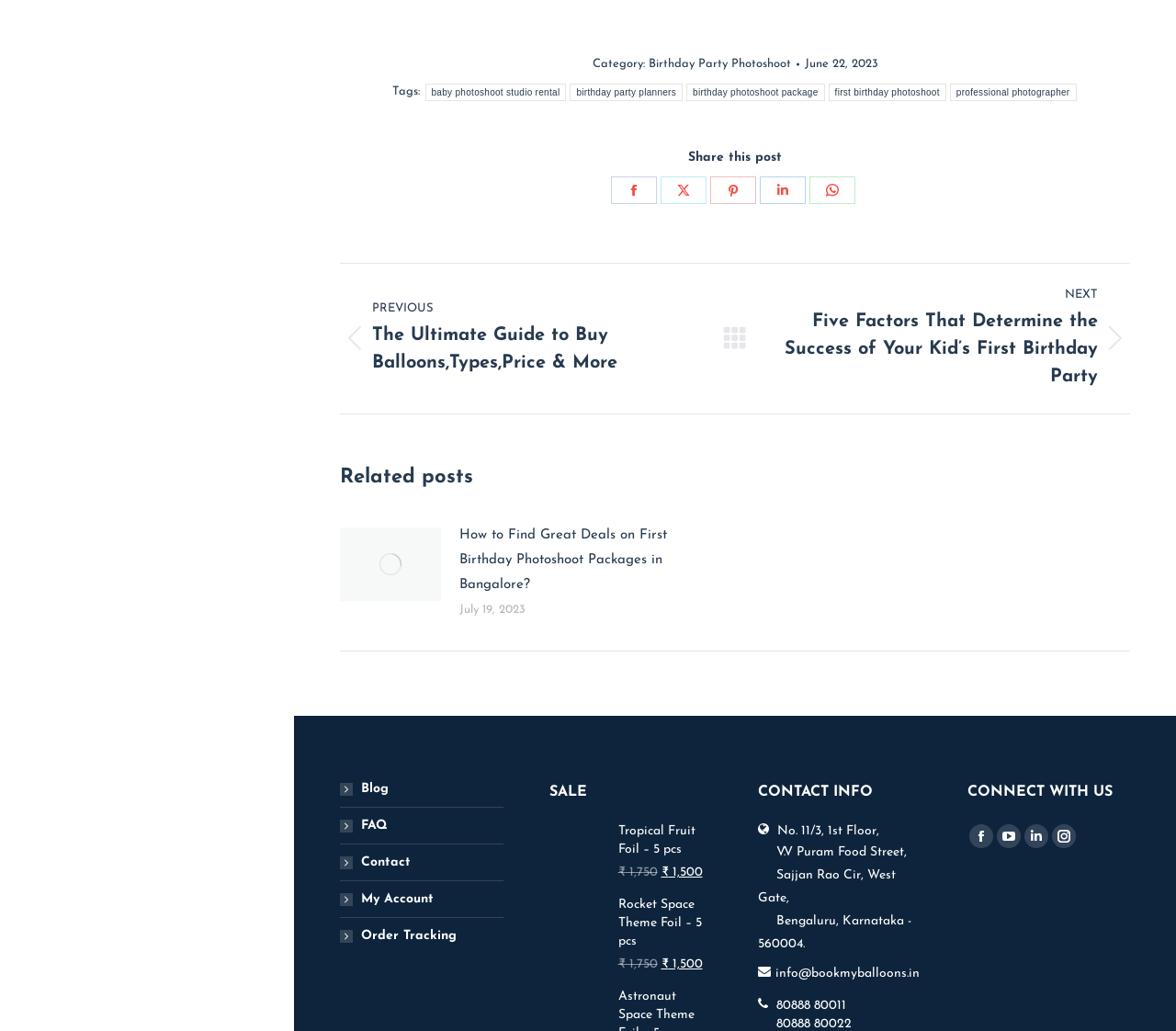Please provide the bounding box coordinates for the element that needs to be clicked to perform the following instruction: "Contact us through email". The coordinates should be given as four float numbers between 0 and 1, i.e., [left, top, right, bottom].

[0.655, 0.937, 0.782, 0.951]